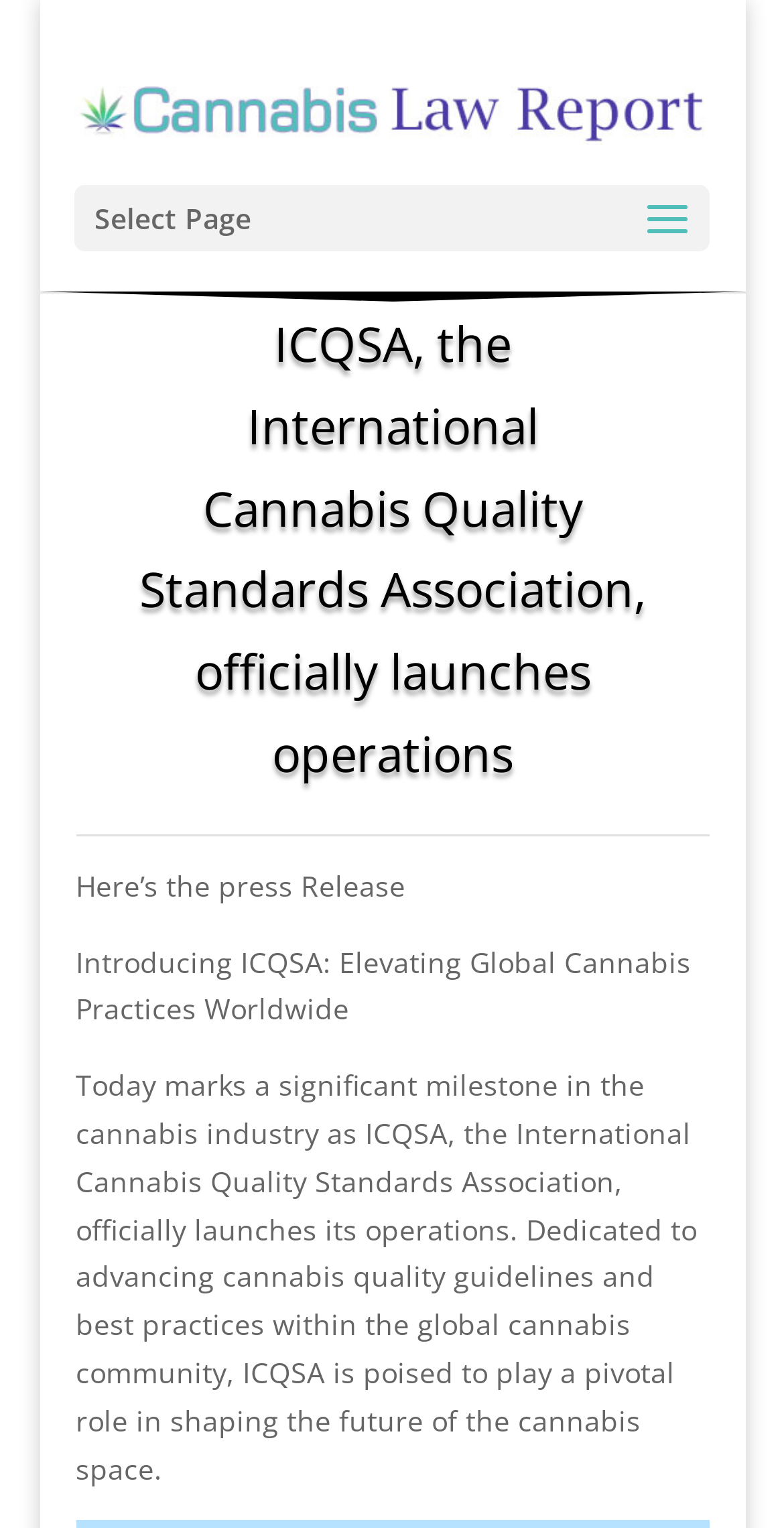Please extract the primary headline from the webpage.

ICQSA, the International Cannabis Quality Standards Association, officially launches operations